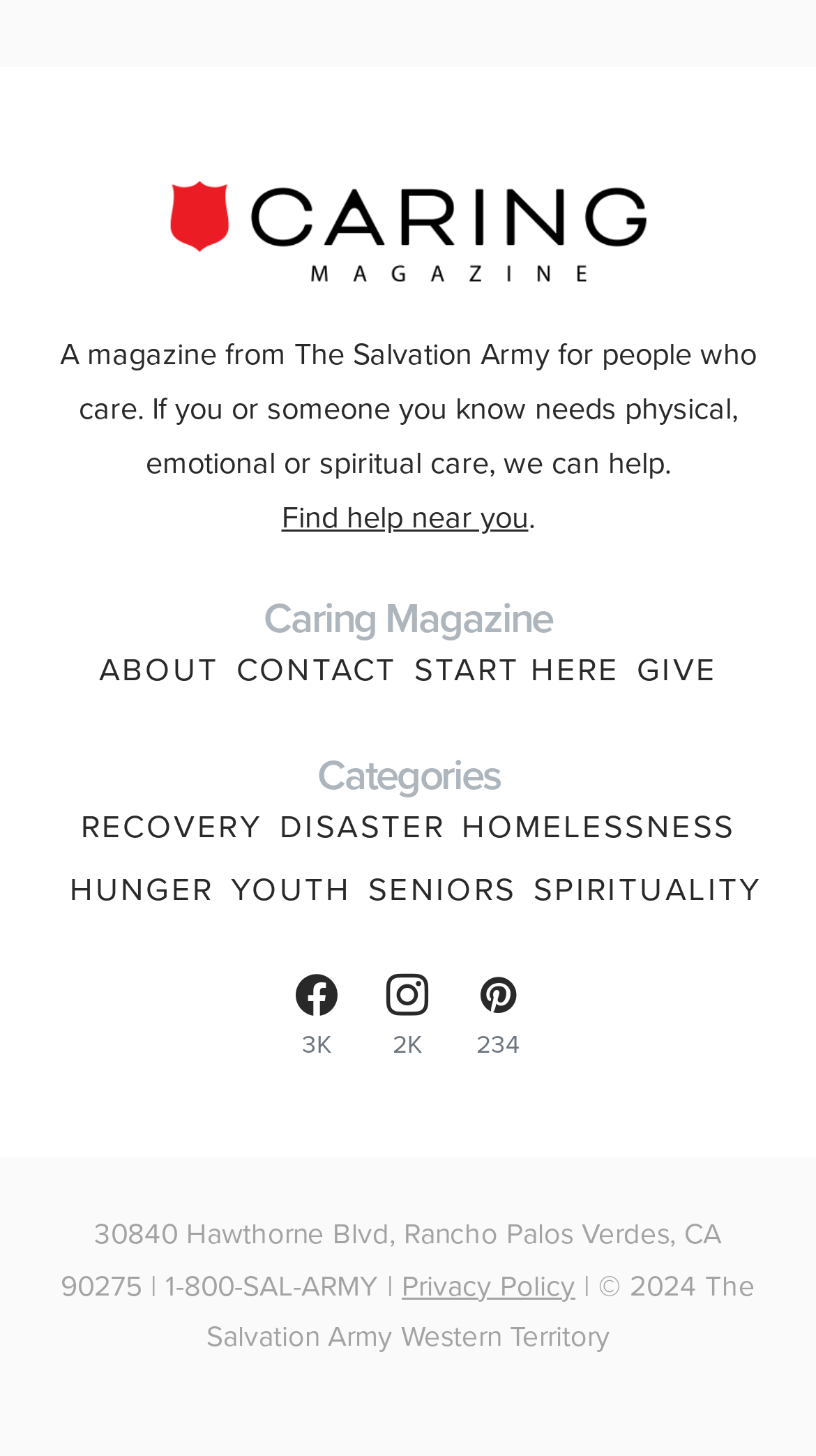How many social media platforms are linked?
Please provide a single word or phrase as your answer based on the image.

3